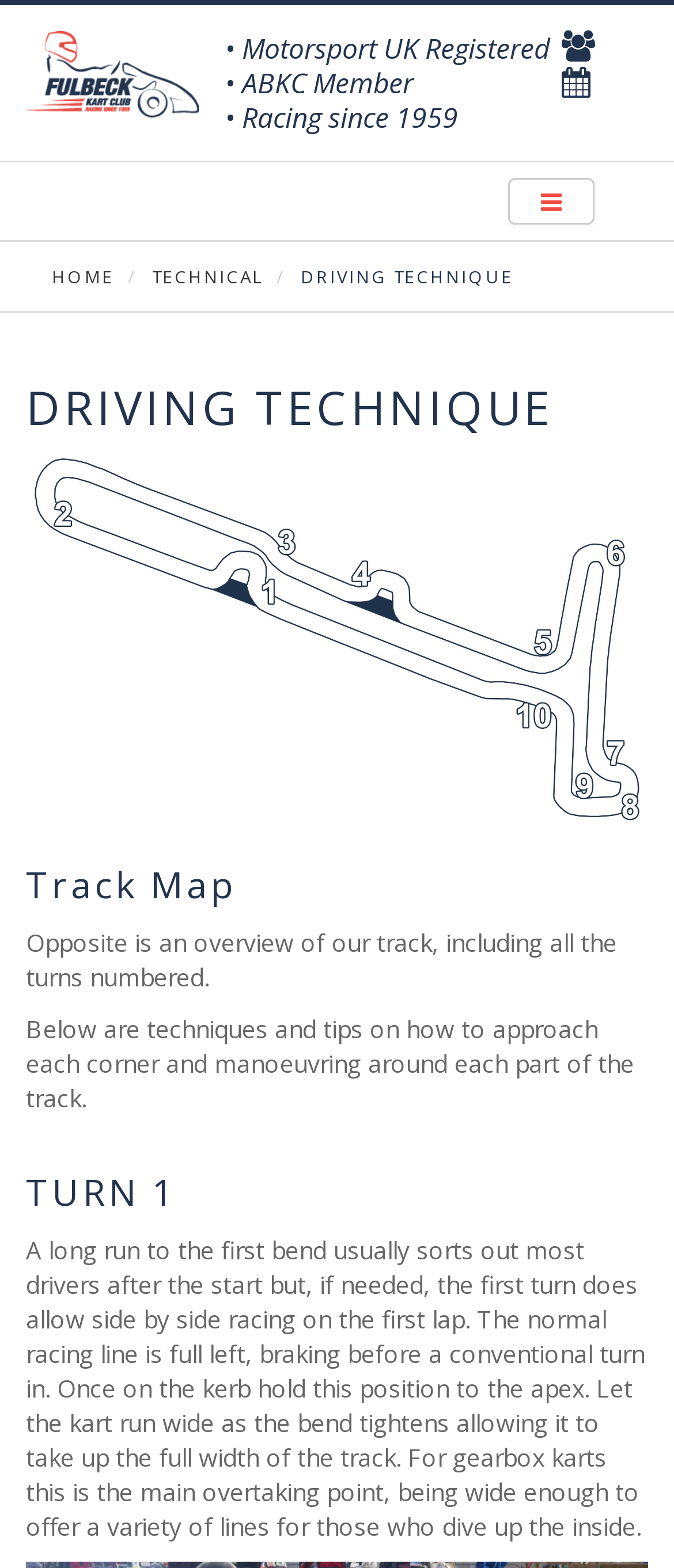What is the purpose of the webpage?
Using the image as a reference, give an elaborate response to the question.

The webpage appears to provide guidance on driving techniques and tips for navigating each part of the track, including Turn 1, suggesting that its purpose is to educate or inform users about driving techniques.